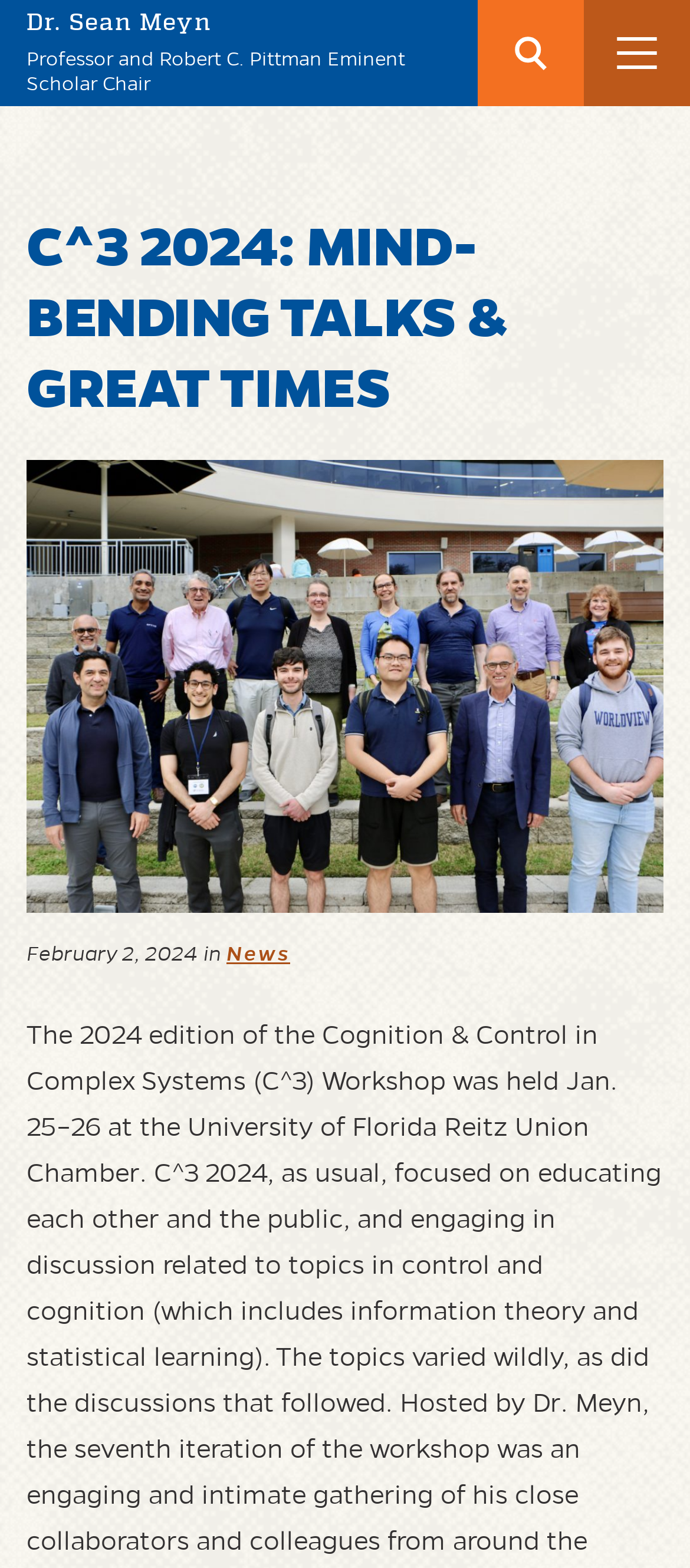Provide the bounding box coordinates of the HTML element this sentence describes: "Dr. Sean Meyn".

[0.038, 0.006, 0.308, 0.023]